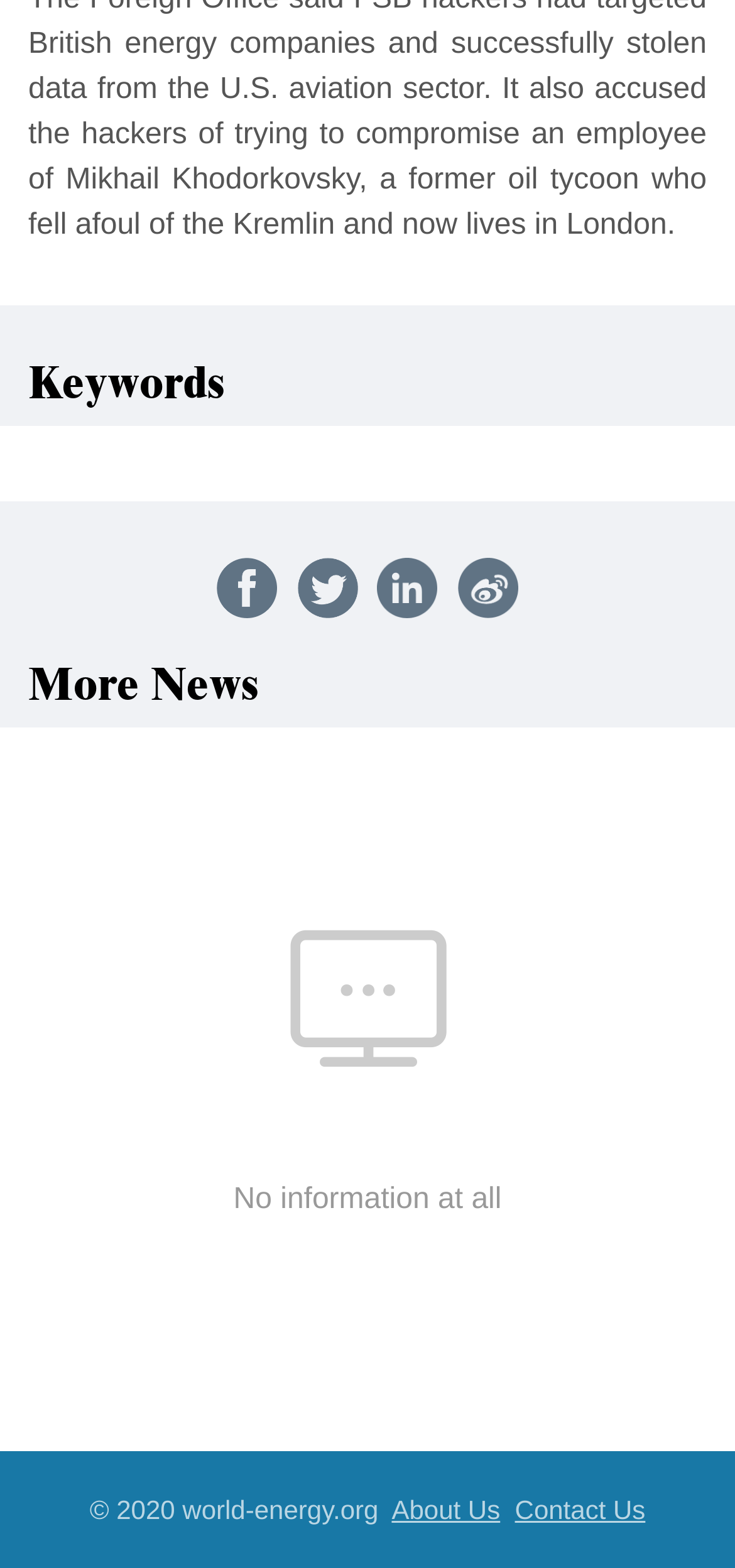Given the element description title="Share on LinkedIn", specify the bounding box coordinates of the corresponding UI element in the format (top-left x, top-left y, bottom-right x, bottom-right y). All values must be between 0 and 1.

[0.506, 0.379, 0.603, 0.4]